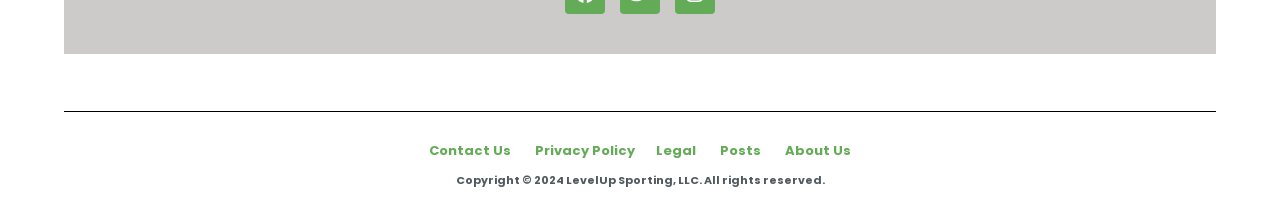What is the copyright year?
With the help of the image, please provide a detailed response to the question.

I found the copyright information at the bottom of the webpage, which states 'Copyright © 2024 LevelUp Sporting, LLC. All rights reserved.' The year mentioned is 2024.